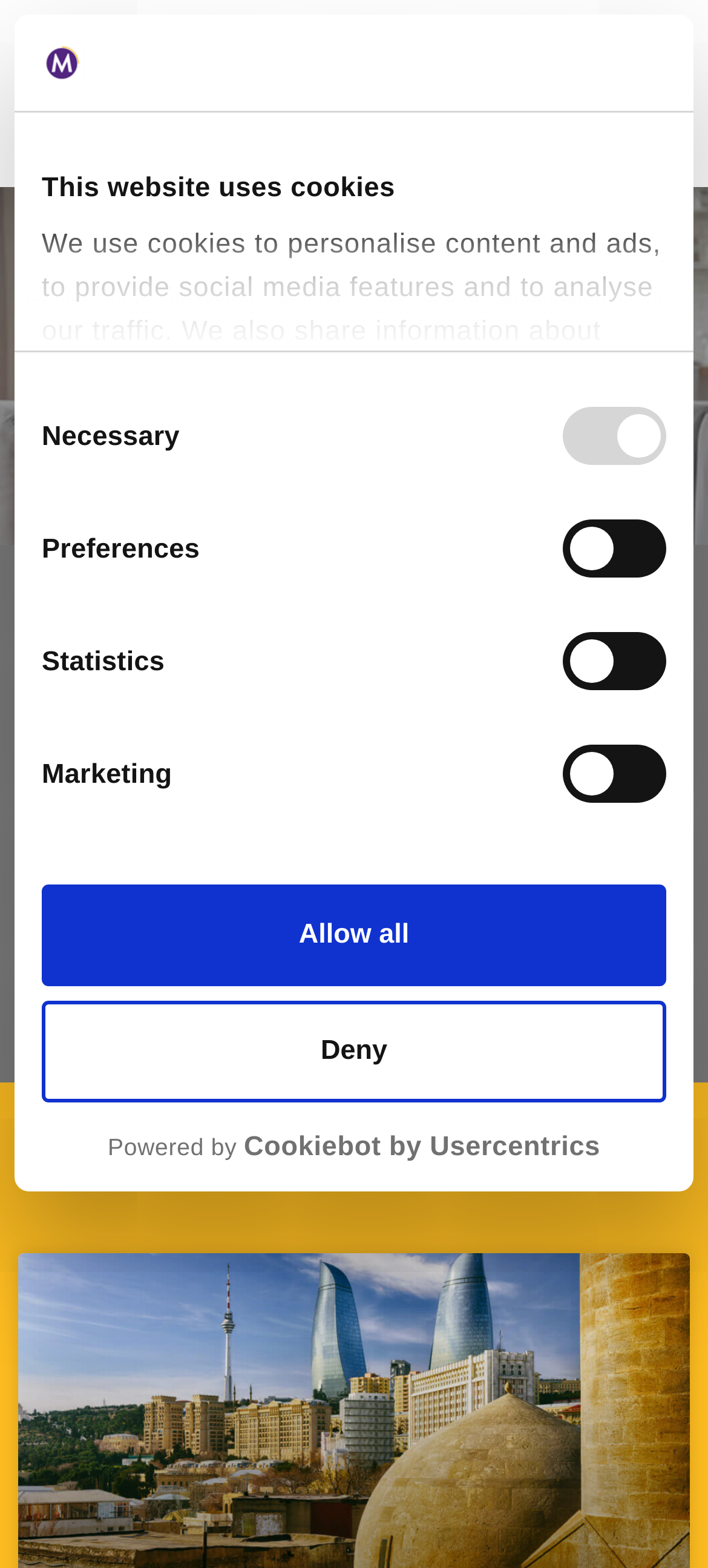Please identify the bounding box coordinates of where to click in order to follow the instruction: "Learn about '25 years of premium business travel'".

[0.038, 0.023, 0.5, 0.095]